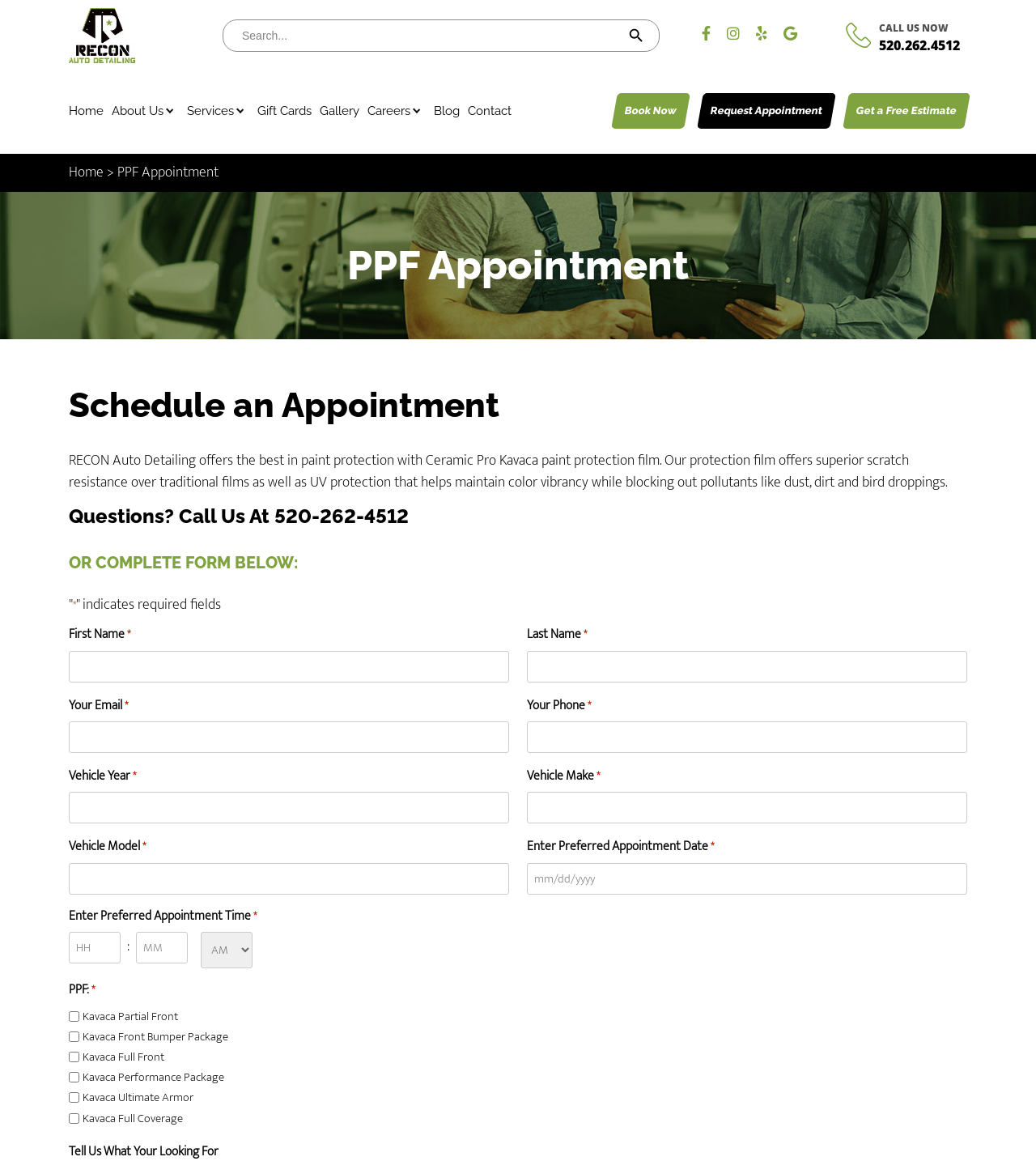Please provide a comprehensive answer to the question below using the information from the image: What is the label of the first textbox in the form?

The first textbox in the form has a label 'First Name' and is required, indicated by the '*' symbol.